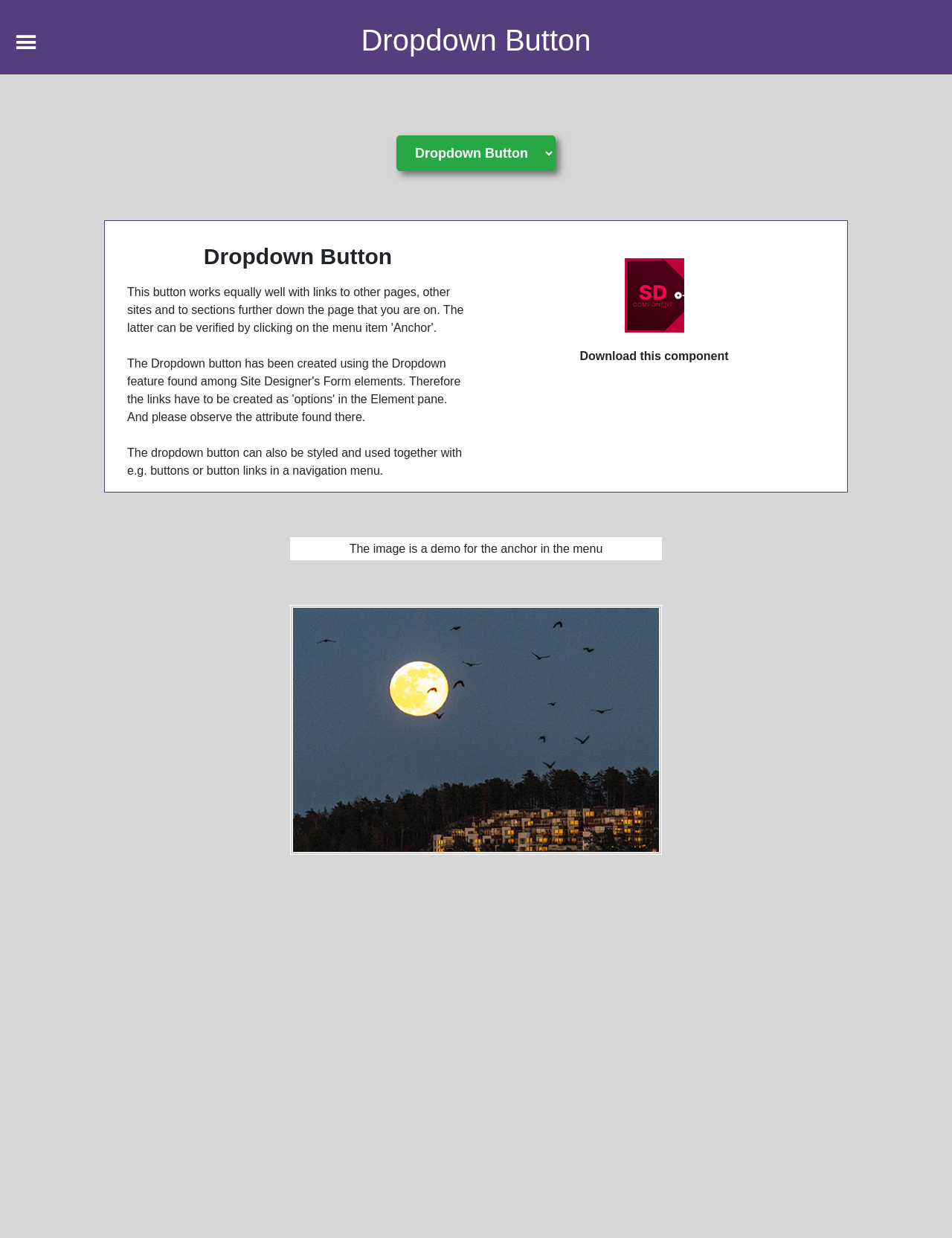Find the bounding box coordinates for the element that must be clicked to complete the instruction: "Select the 'Background Slideshow' option". The coordinates should be four float numbers between 0 and 1, indicated as [left, top, right, bottom].

[0.012, 0.407, 0.087, 0.435]